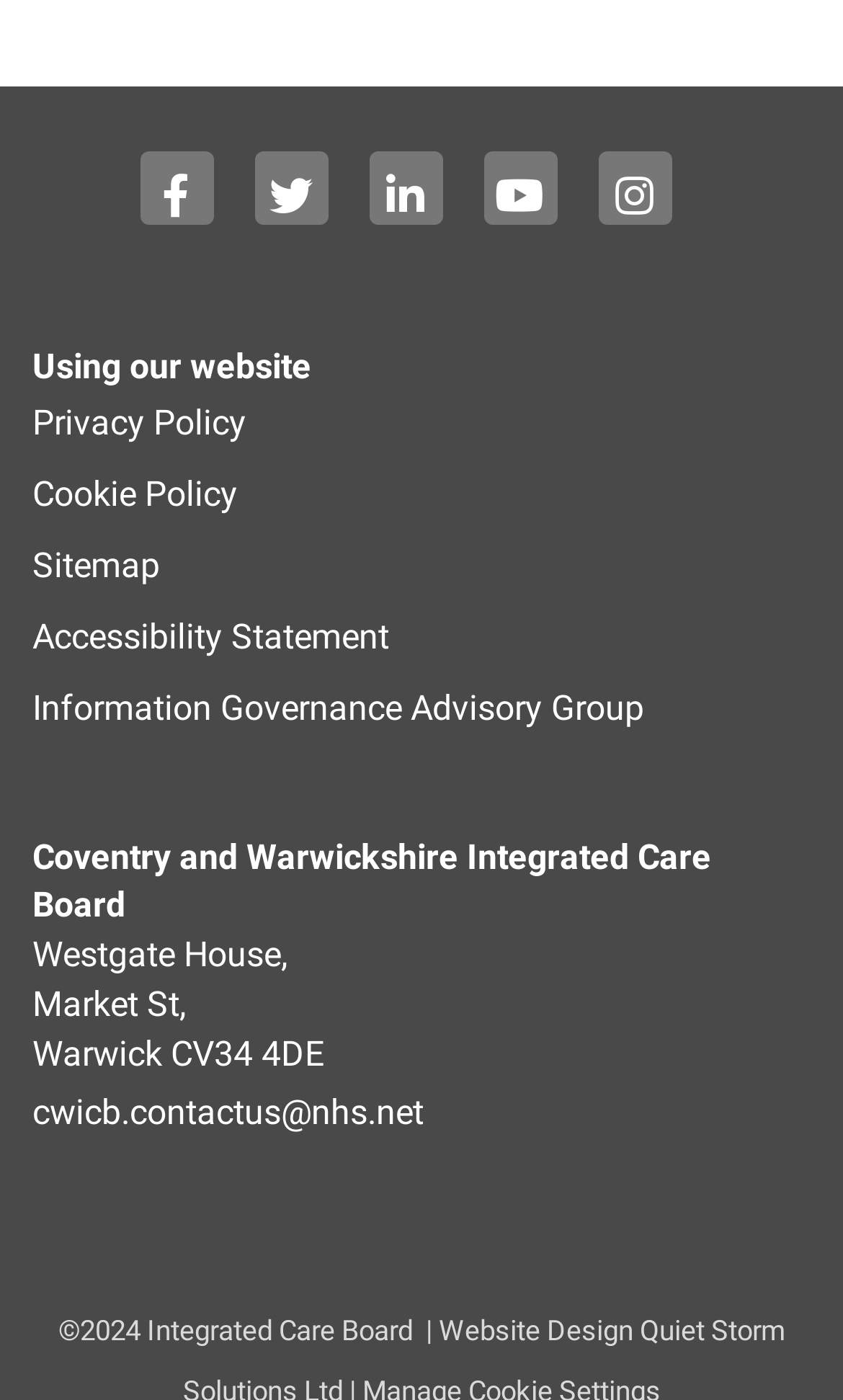Give a one-word or short phrase answer to this question: 
What is the address of the Integrated Care Board?

Westgate House, Market St, Warwick CV34 4DE